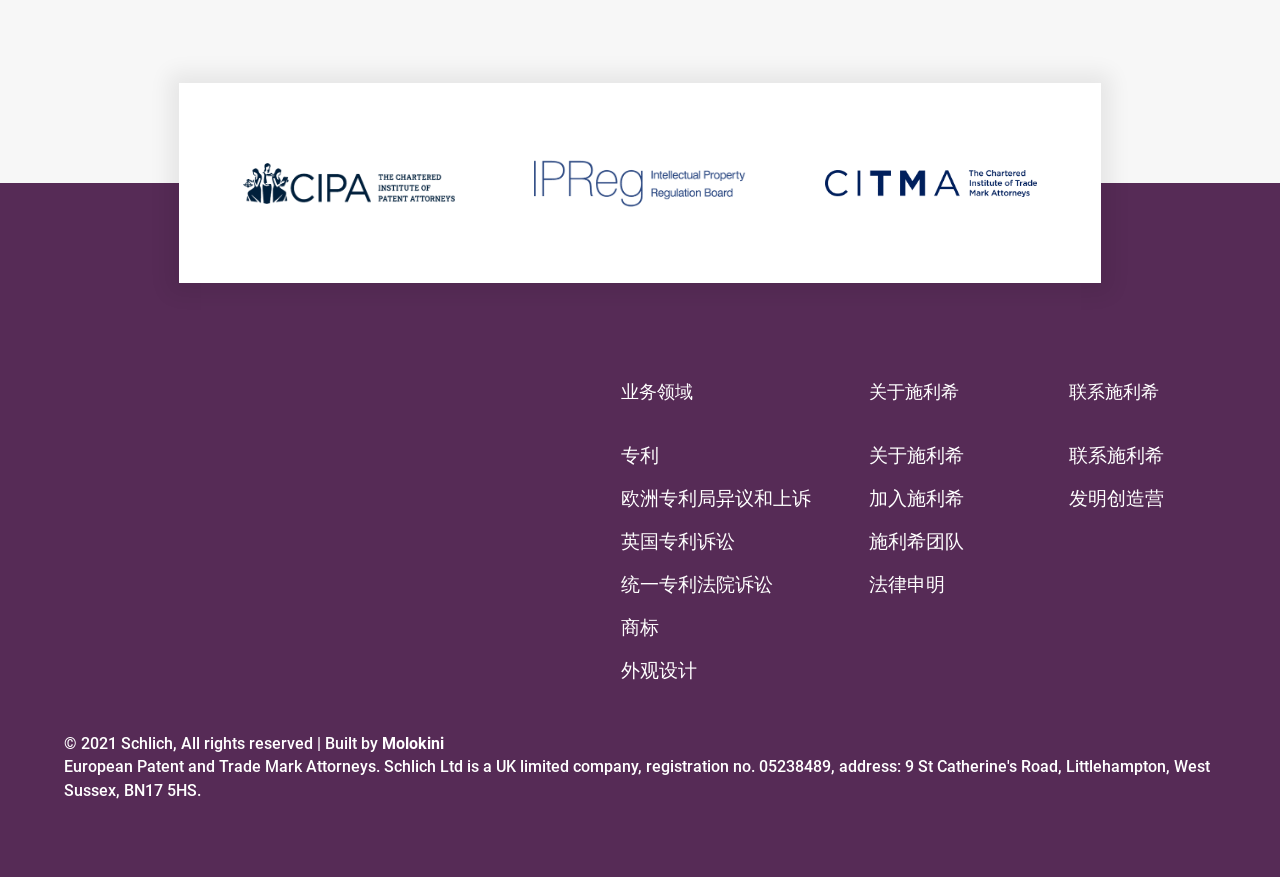Please identify the bounding box coordinates of the element that needs to be clicked to perform the following instruction: "Contact Schlich".

[0.835, 0.507, 0.909, 0.533]